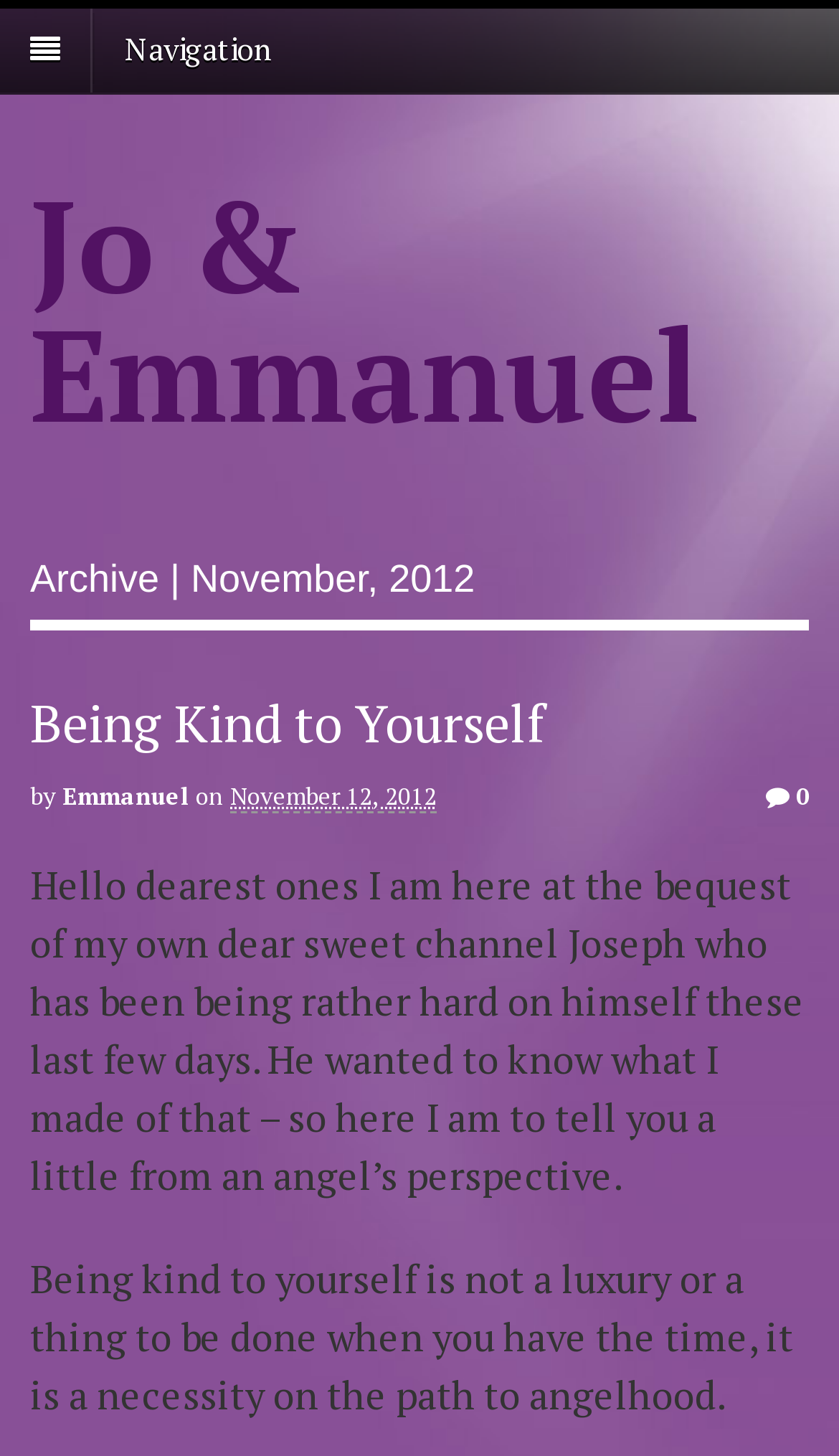What is the title of the archive? Based on the image, give a response in one word or a short phrase.

November, 2012